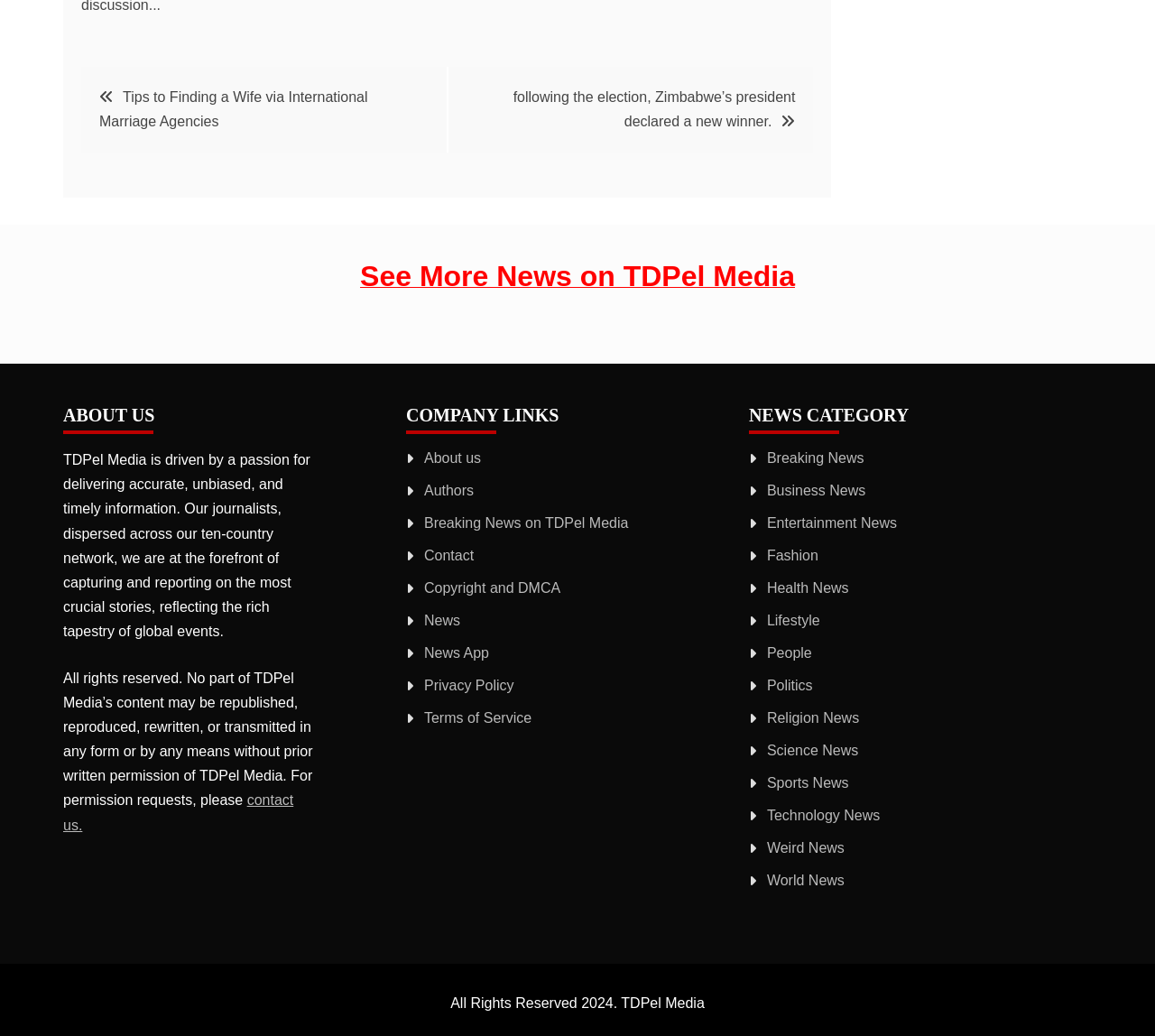What is the purpose of the 'Post navigation' section?
Please respond to the question with as much detail as possible.

The 'Post navigation' section contains links to specific posts, such as 'Tips to Finding a Wife via International Marriage Agencies' and 'following the election, Zimbabwe’s president declared a new winner.', suggesting that its purpose is to allow users to navigate and access different posts.